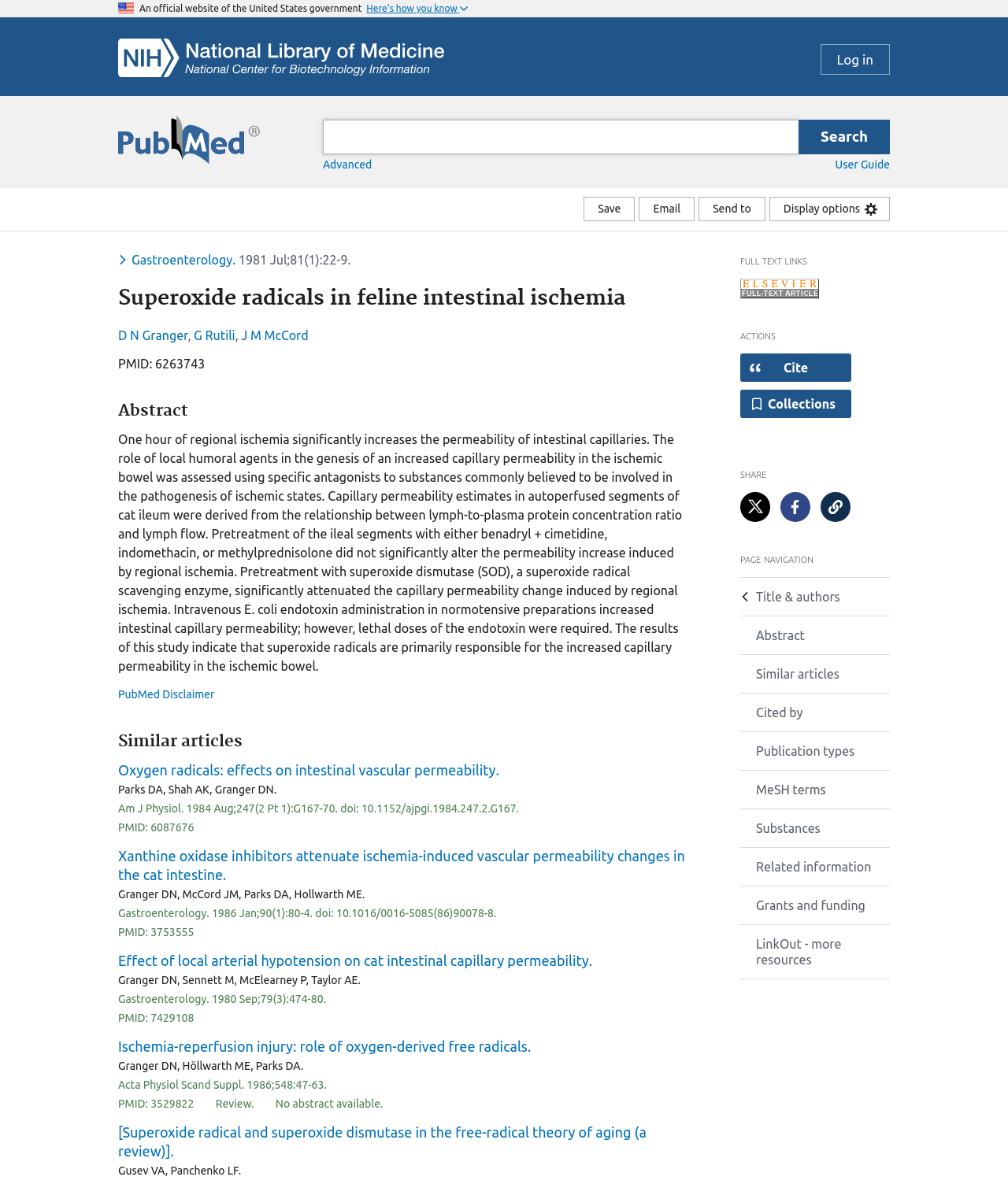Who are the authors of the article?
Answer the question in as much detail as possible.

I found the answer by looking at the author section, where it lists the authors as 'D N Granger', 'G Rutili', and 'J M McCord'.